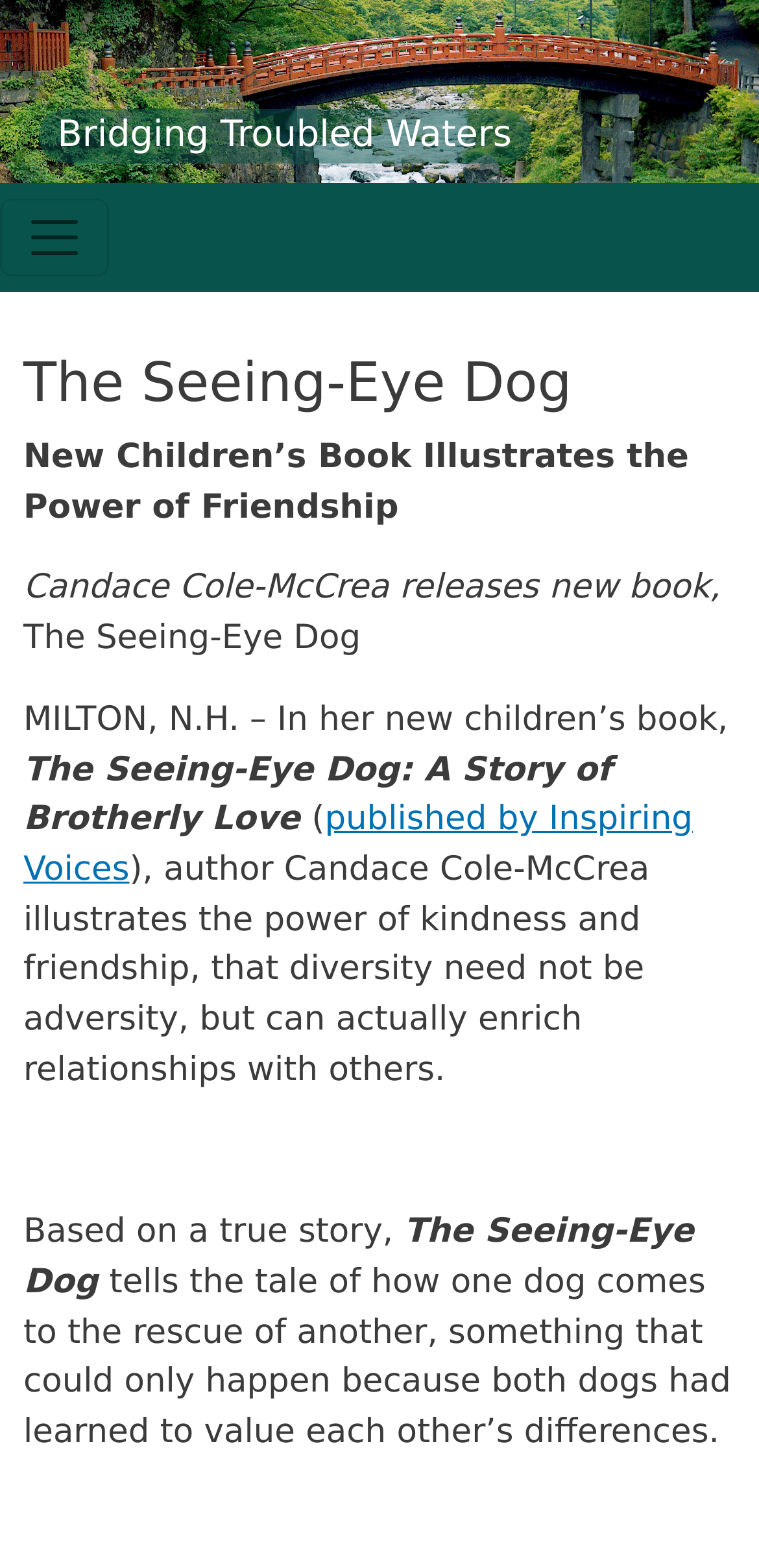Given the element description, predict the bounding box coordinates in the format (top-left x, top-left y, bottom-right x, bottom-right y). Make sure all values are between 0 and 1. Here is the element description: Look Straight, Walk Tall

None